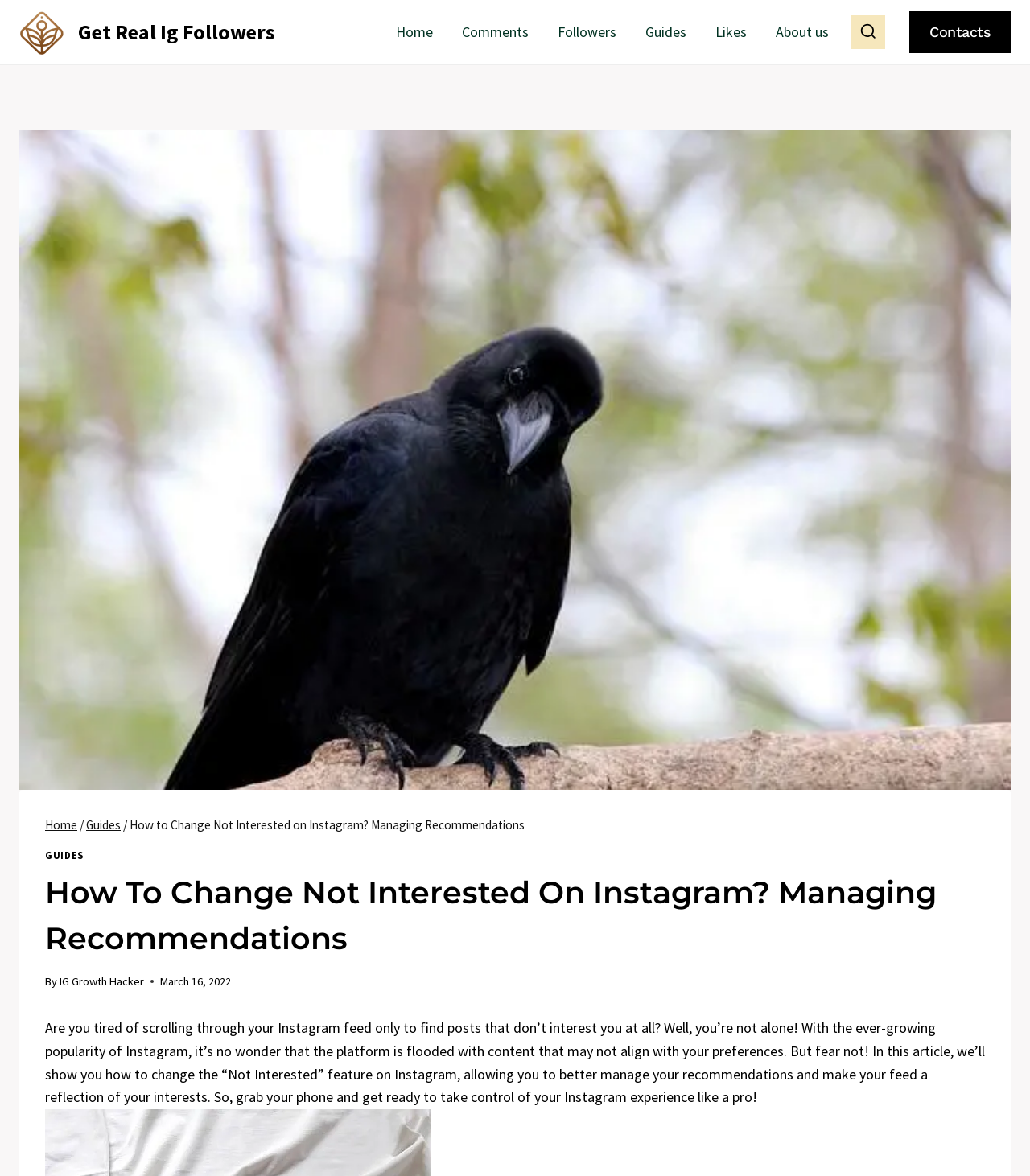Pinpoint the bounding box coordinates of the clickable element to carry out the following instruction: "View the search form."

[0.827, 0.013, 0.859, 0.042]